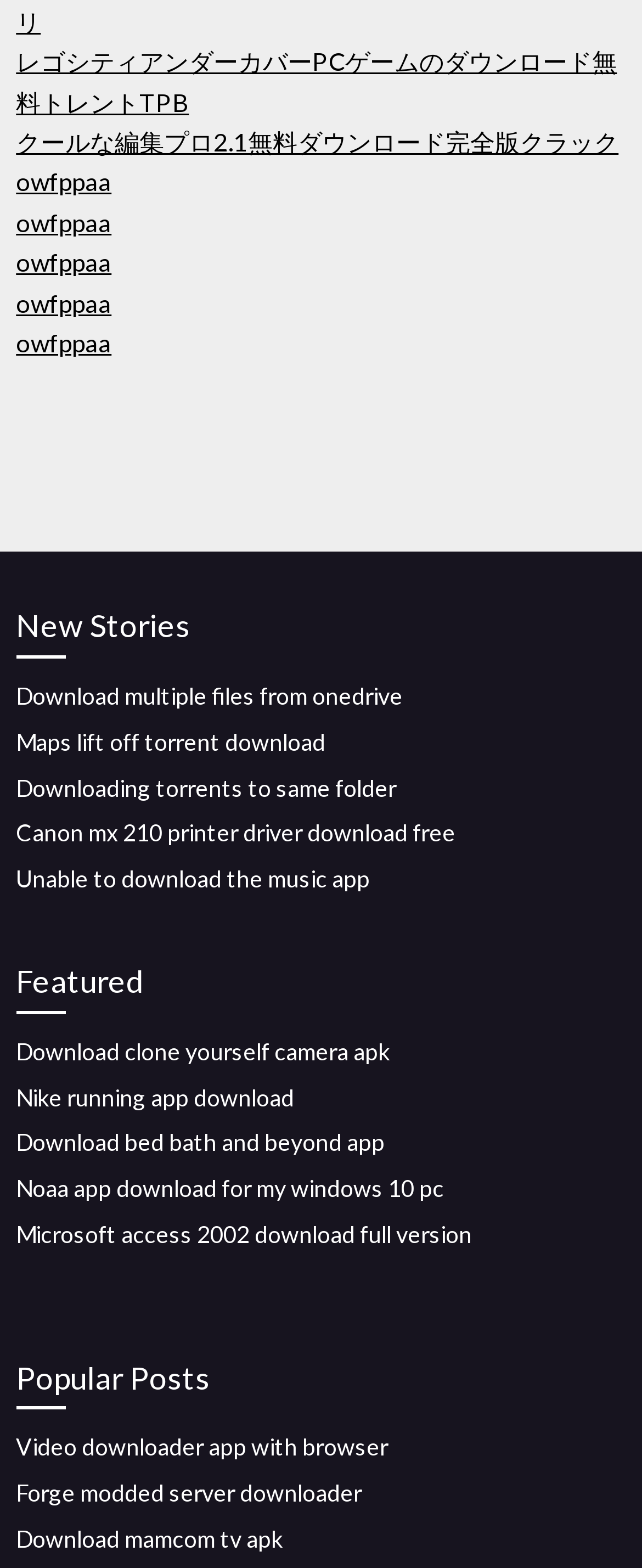Answer the question briefly using a single word or phrase: 
How many headings are there on the webpage?

3